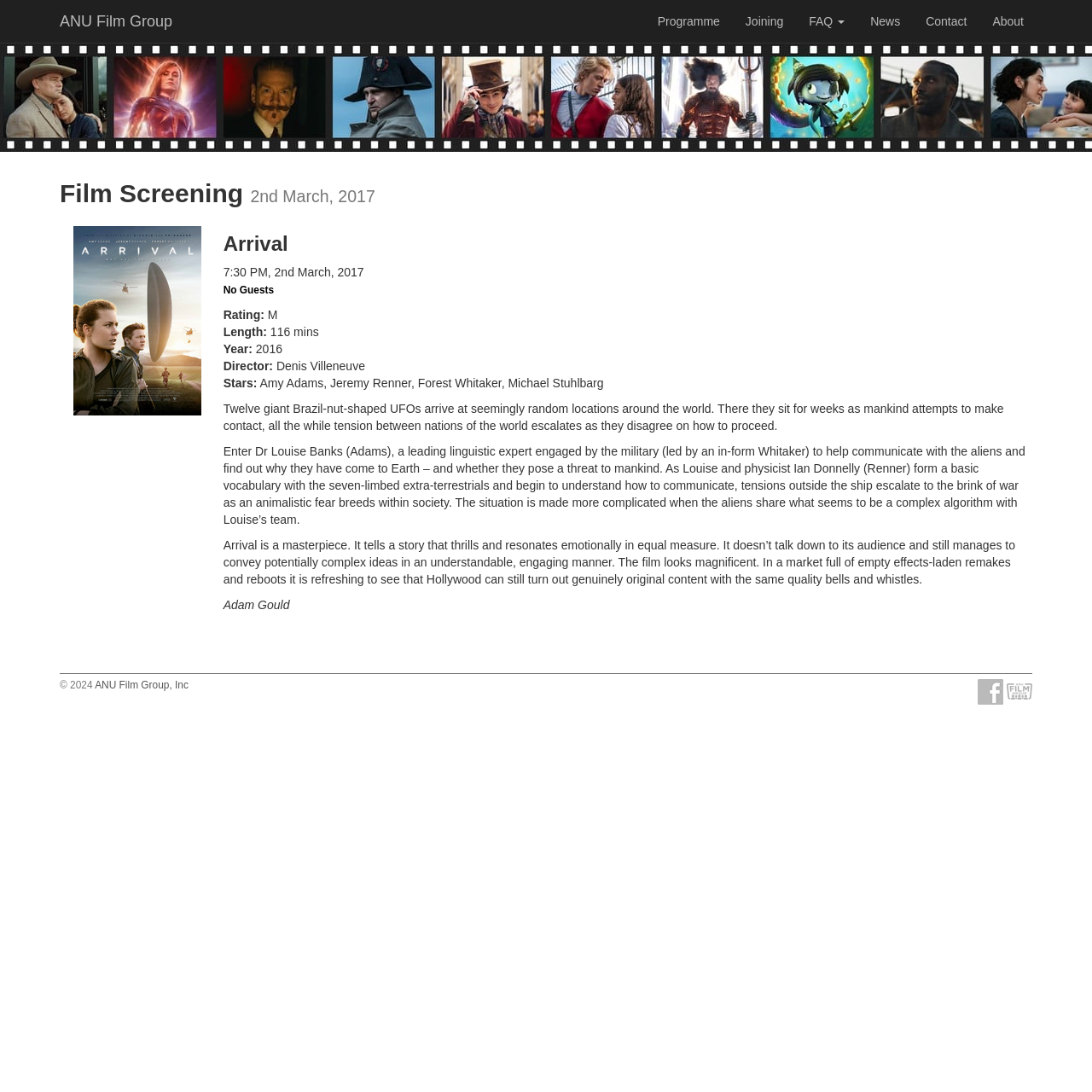Could you provide the bounding box coordinates for the portion of the screen to click to complete this instruction: "Click the 'About' link"?

[0.897, 0.0, 0.949, 0.039]